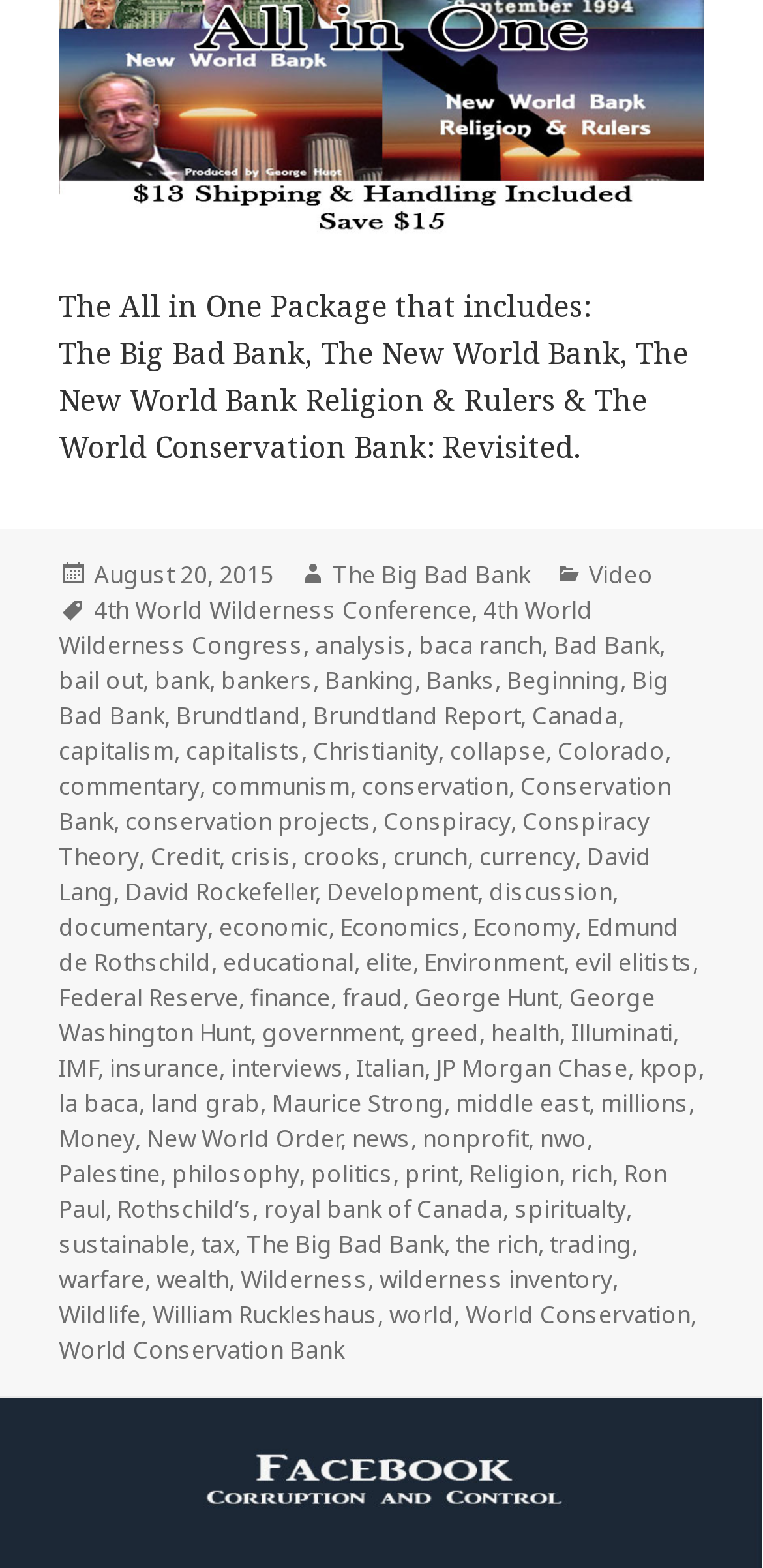Extract the bounding box of the UI element described as: "middle east".

[0.597, 0.692, 0.772, 0.715]